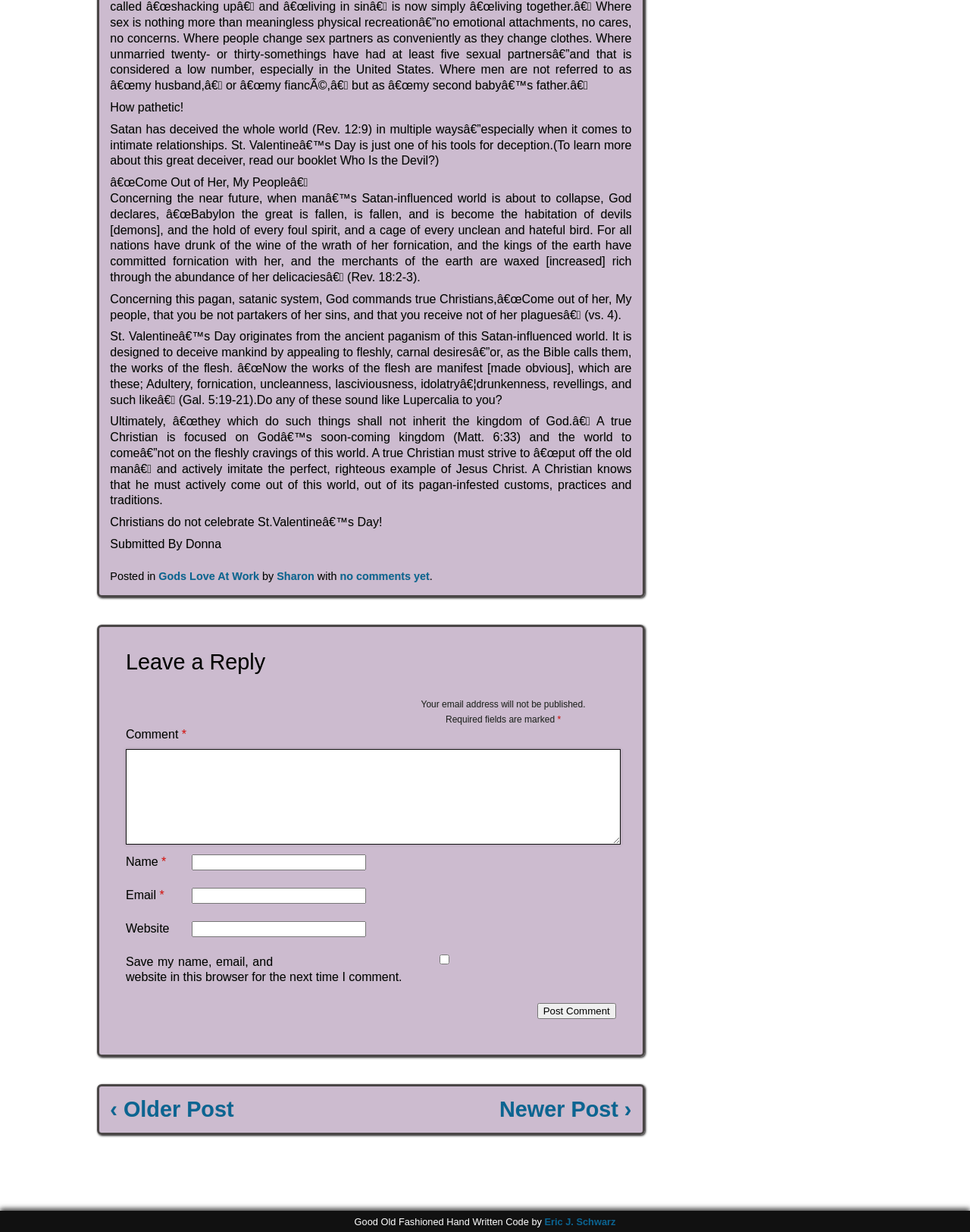What is the topic of this article?
Relying on the image, give a concise answer in one word or a brief phrase.

St. Valentine's Day